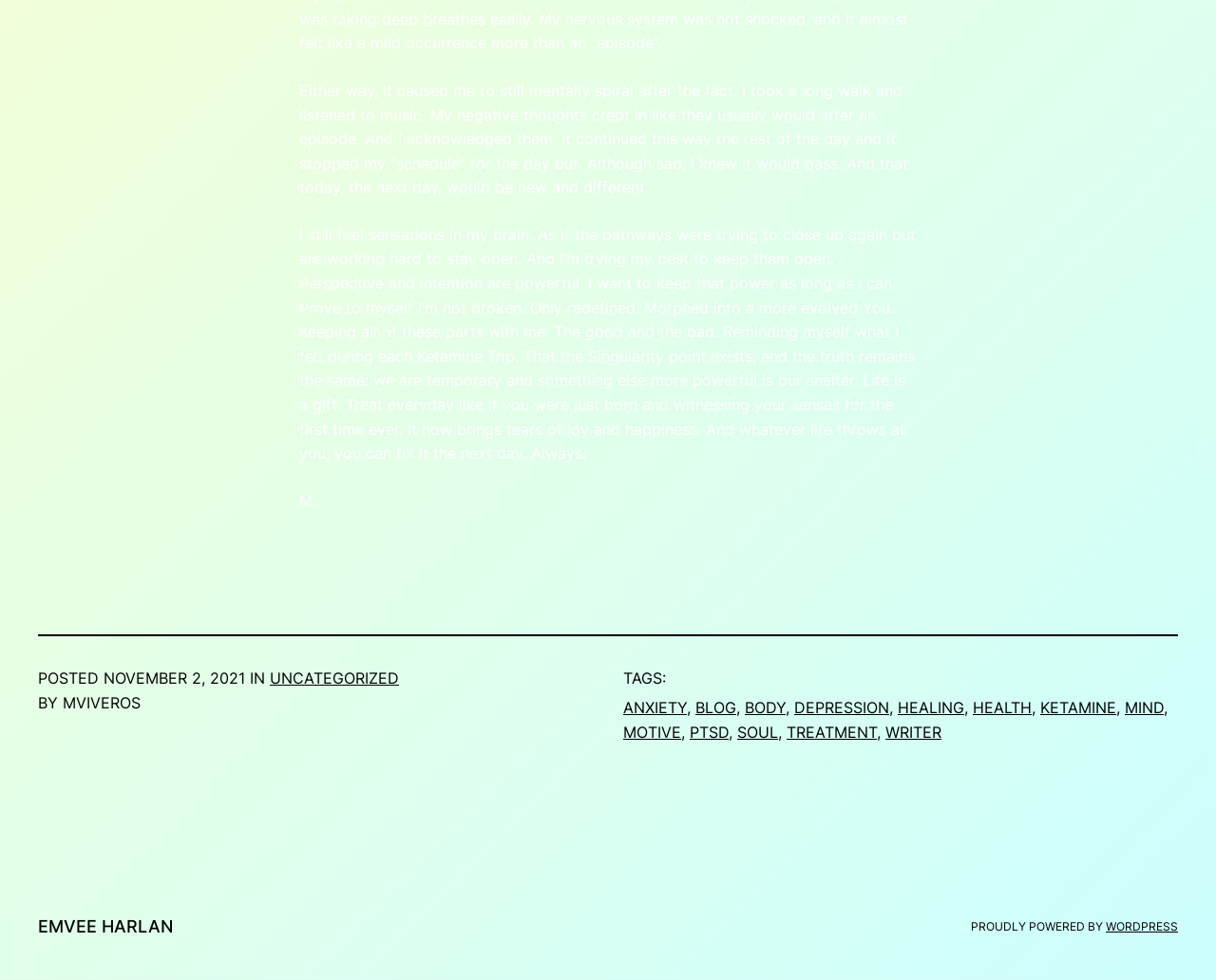For the given element description health, determine the bounding box coordinates of the UI element. The coordinates should follow the format (top-left x, top-left y, bottom-right x, bottom-right y) and be within the range of 0 to 1.

[0.8, 0.712, 0.848, 0.732]